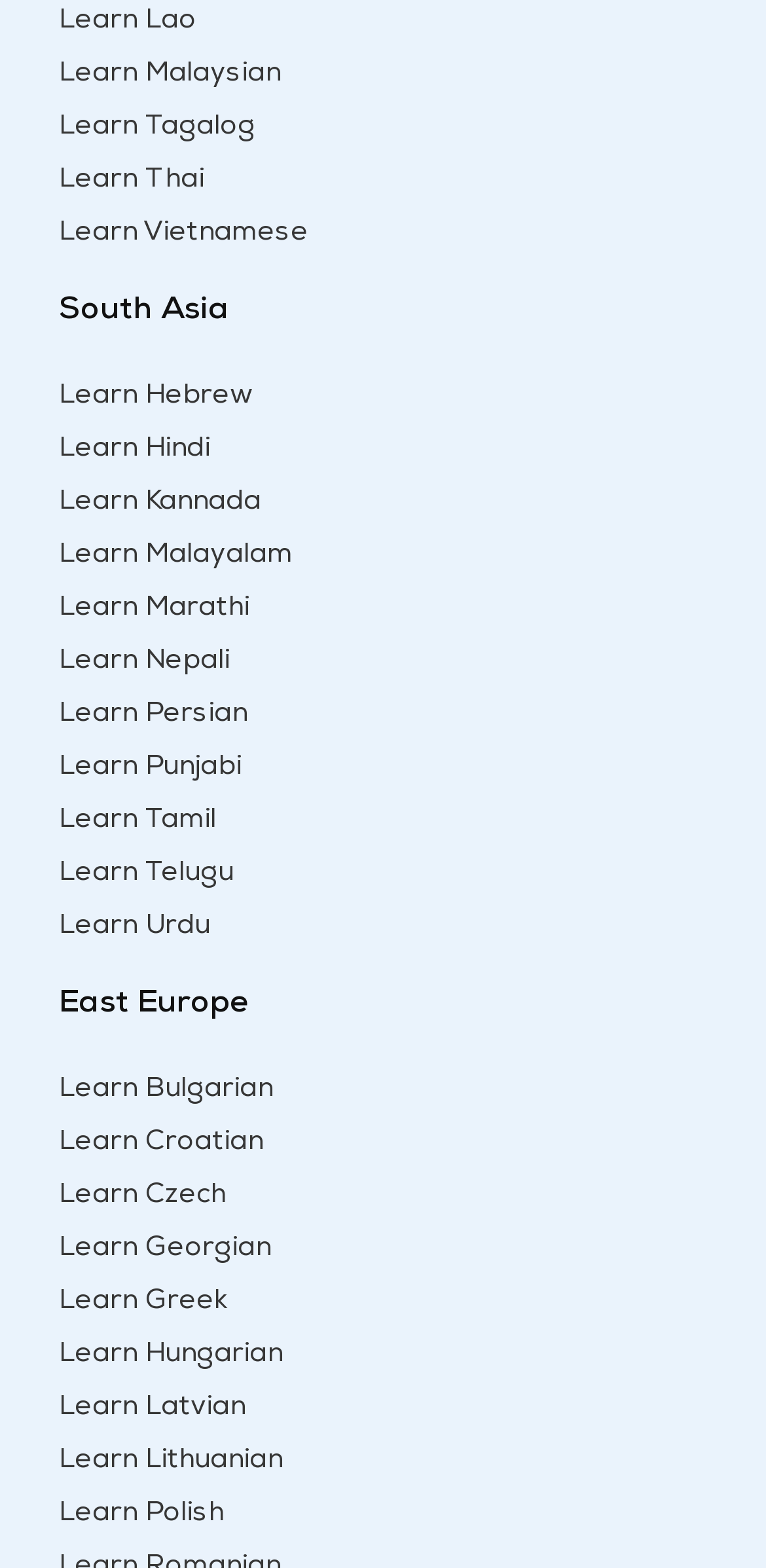Please identify the bounding box coordinates of the clickable region that I should interact with to perform the following instruction: "Explore South Asia languages". The coordinates should be expressed as four float numbers between 0 and 1, i.e., [left, top, right, bottom].

[0.077, 0.178, 1.0, 0.218]